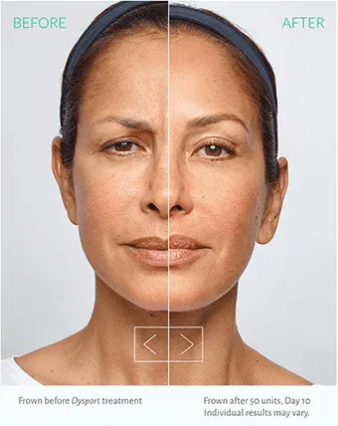Please give a succinct answer to the question in one word or phrase:
How many units of Dysport were administered?

50 units